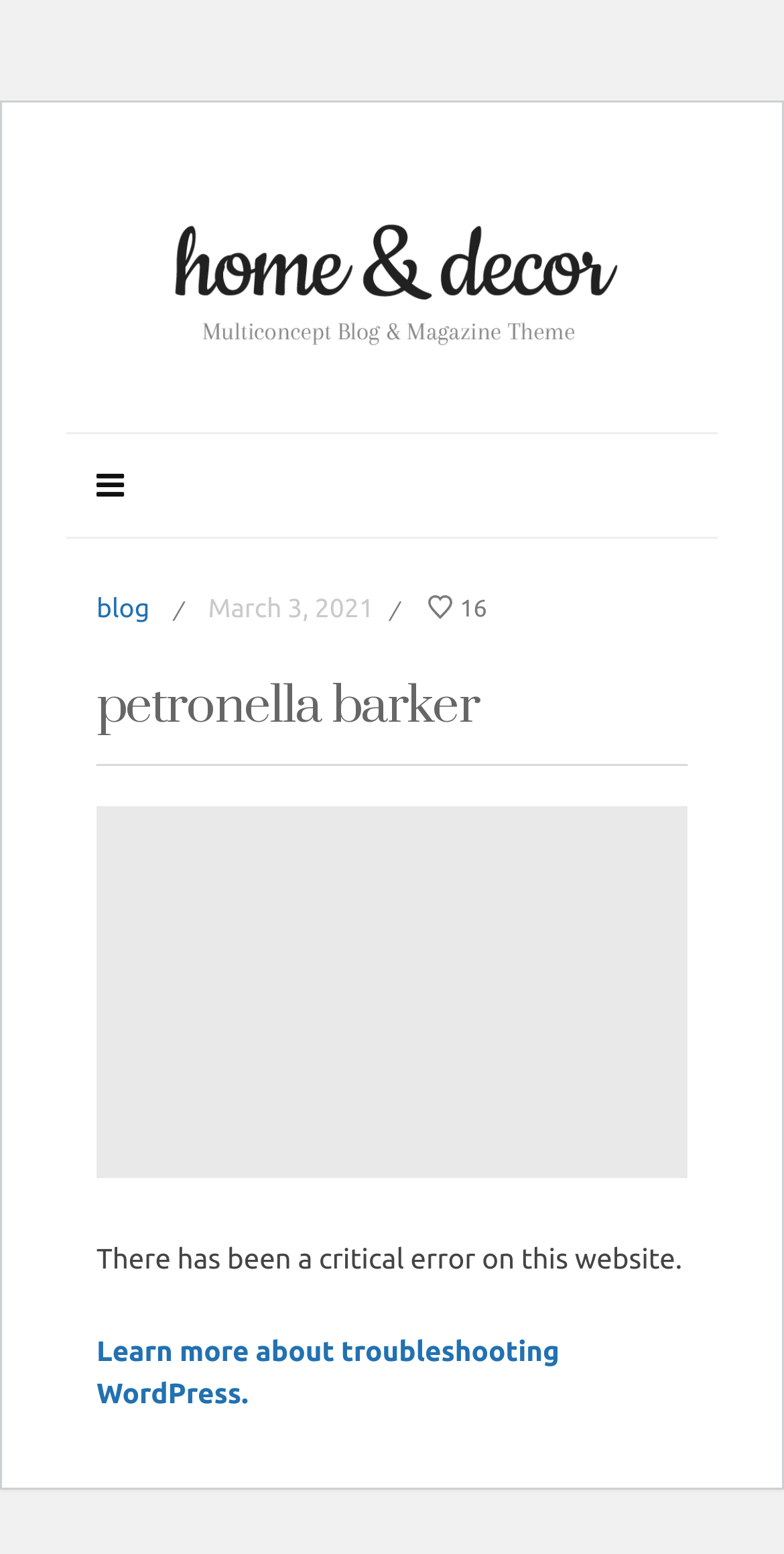Utilize the details in the image to thoroughly answer the following question: How many comments are there on the latest article?

I determined the number of comments on the latest article by looking at the link element with the text '16' which is located near the top of the page and appears to be a comment count.